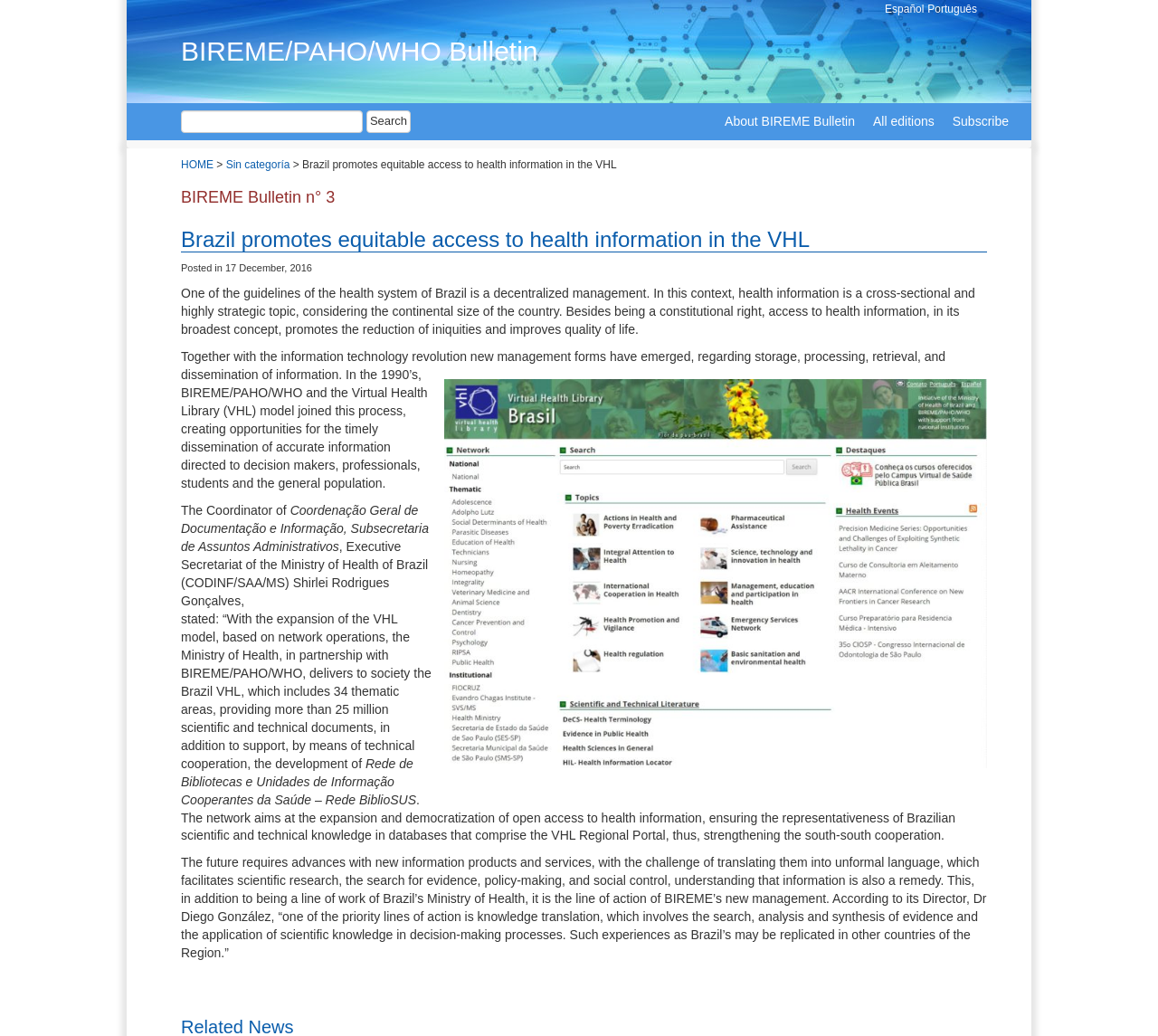How many thematic areas are included in the Brazil VHL?
Please respond to the question thoroughly and include all relevant details.

I found the answer by reading the text in the StaticText element which states '...the Brazil VHL, which includes 34 thematic areas...'.